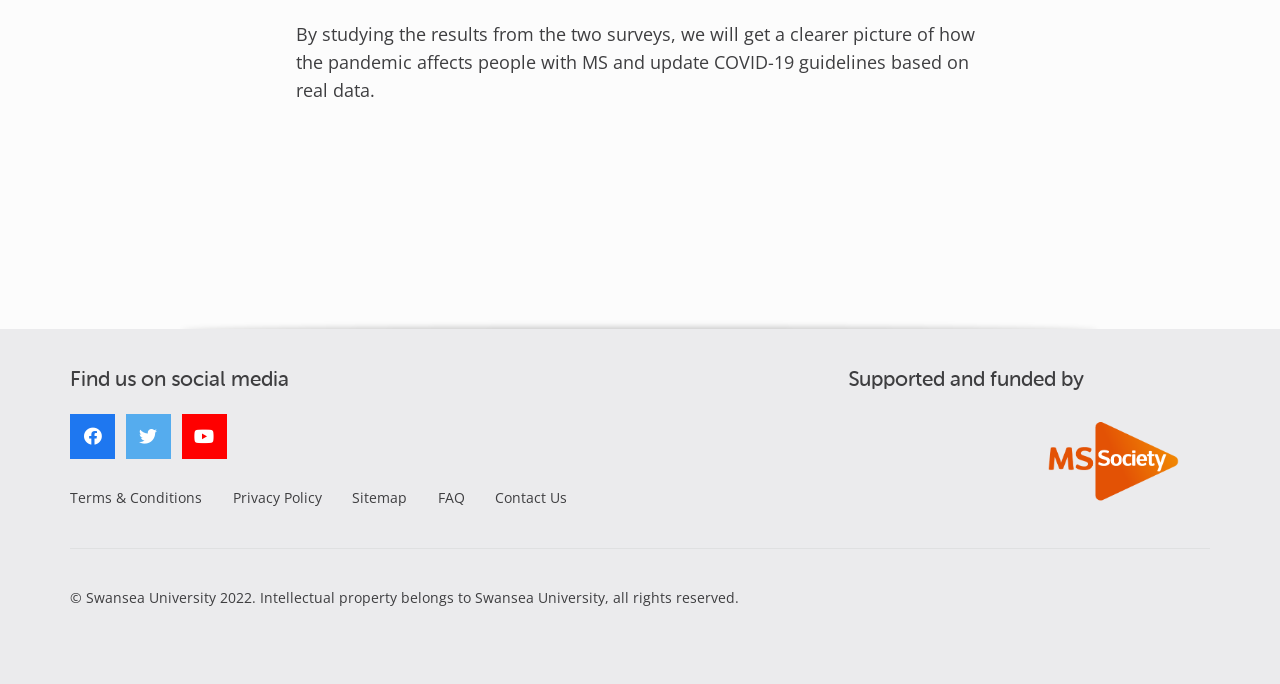Could you indicate the bounding box coordinates of the region to click in order to complete this instruction: "Click on the button with the '' icon".

None